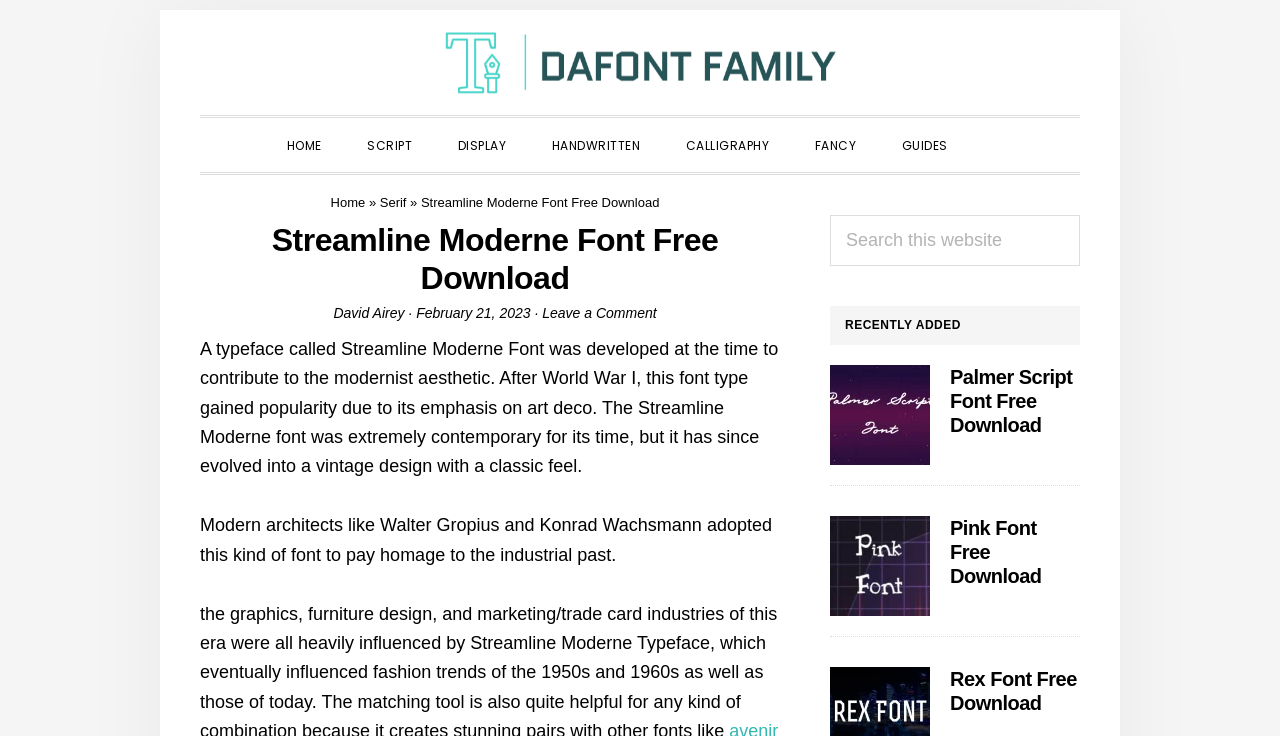Please locate and retrieve the main header text of the webpage.

Streamline Moderne Font Free Download